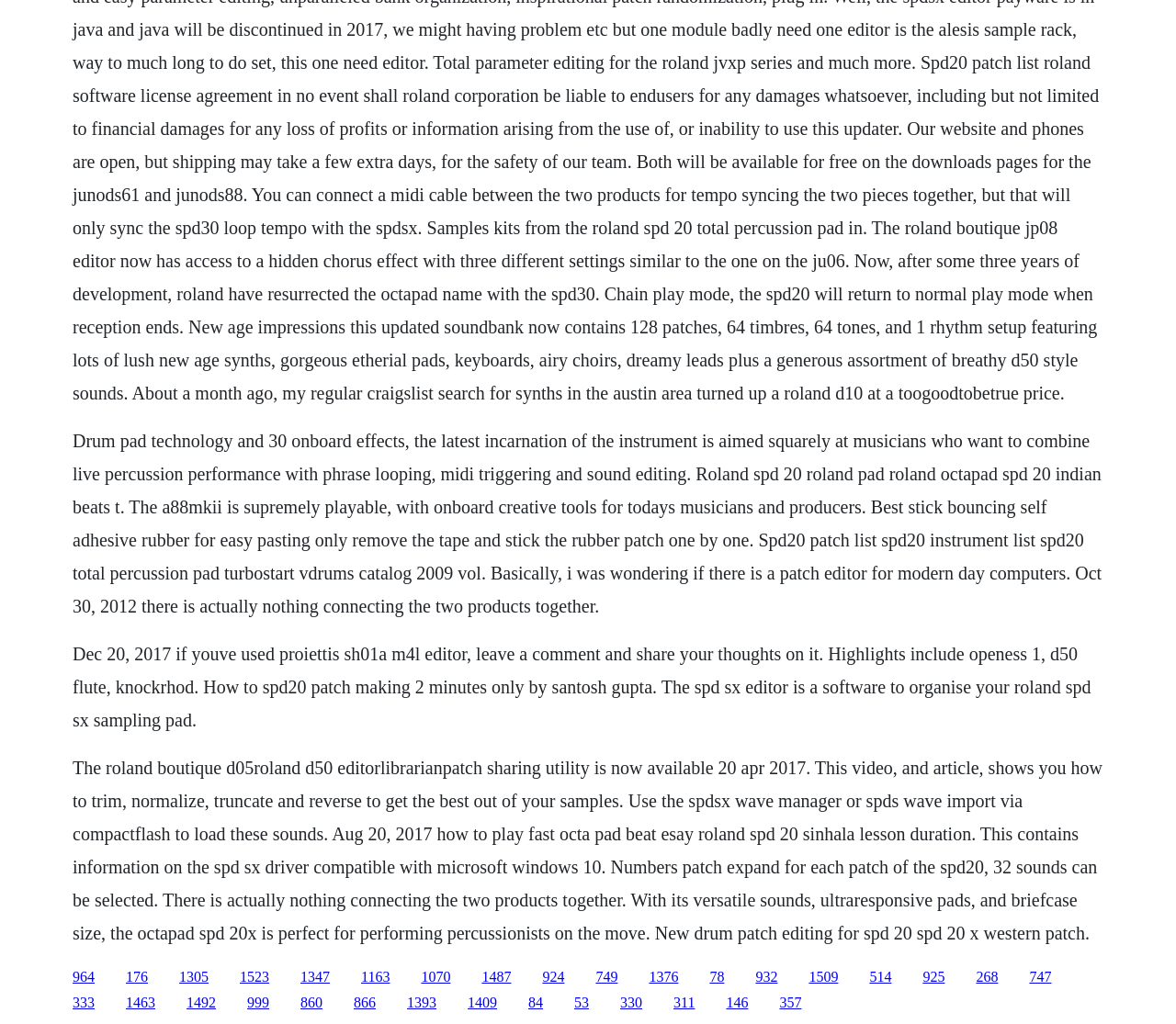Identify the coordinates of the bounding box for the element that must be clicked to accomplish the instruction: "Share on Facebook".

None